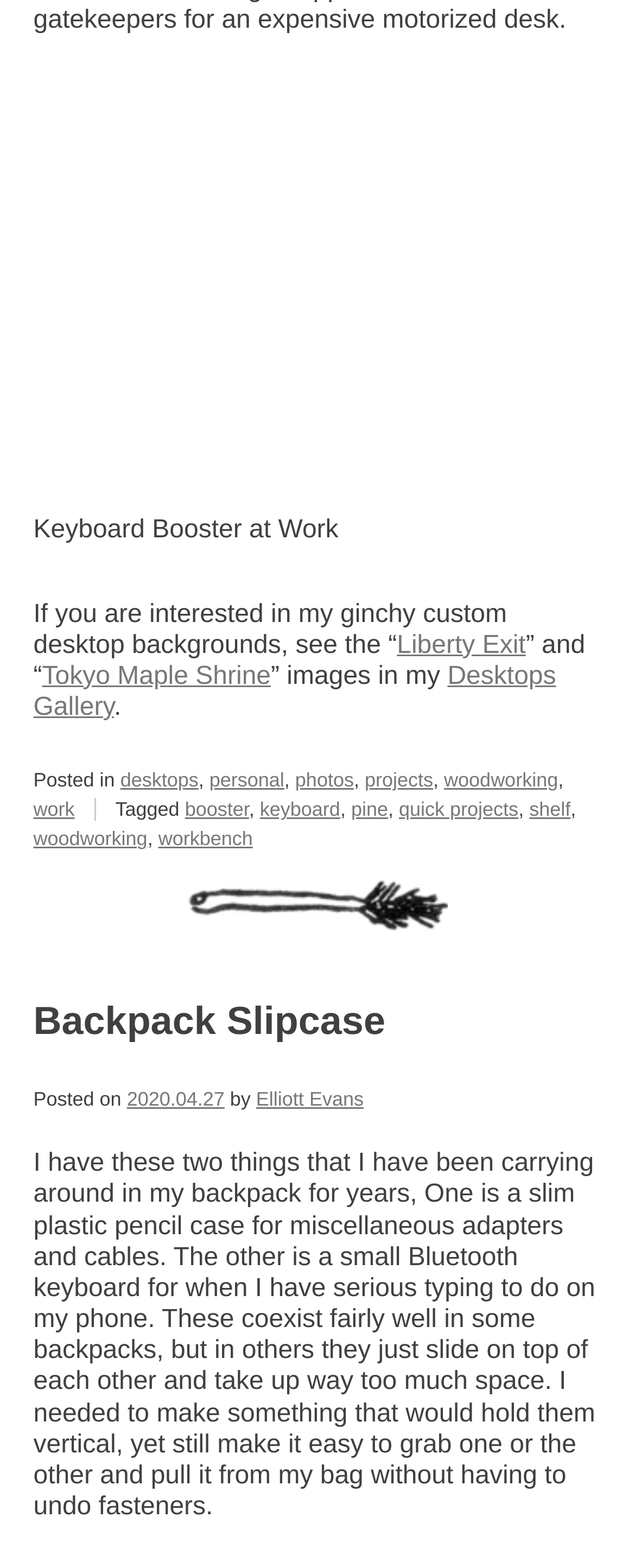Predict the bounding box of the UI element based on the description: "personal". The coordinates should be four float numbers between 0 and 1, formatted as [left, top, right, bottom].

[0.33, 0.49, 0.448, 0.505]